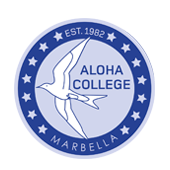Give a detailed account of everything present in the image.

The image features the logo of Aloha College Marbella, exemplifying the school’s identity and heritage. The logo is circular, predominantly in shades of blue, with a stylized bird at its center, symbolizing freedom and aspiration. Surrounding the bird is the name "ALOHA COLLEGE" prominently displayed, along with "EST. 1982" and "MARBELLA" at the bottom. This design represents the college's commitment to education and community, reflecting its long-standing history since its establishment in 1982. The logo serves as a visual anchor for the school’s branding and is a source of pride for students and faculty alike.